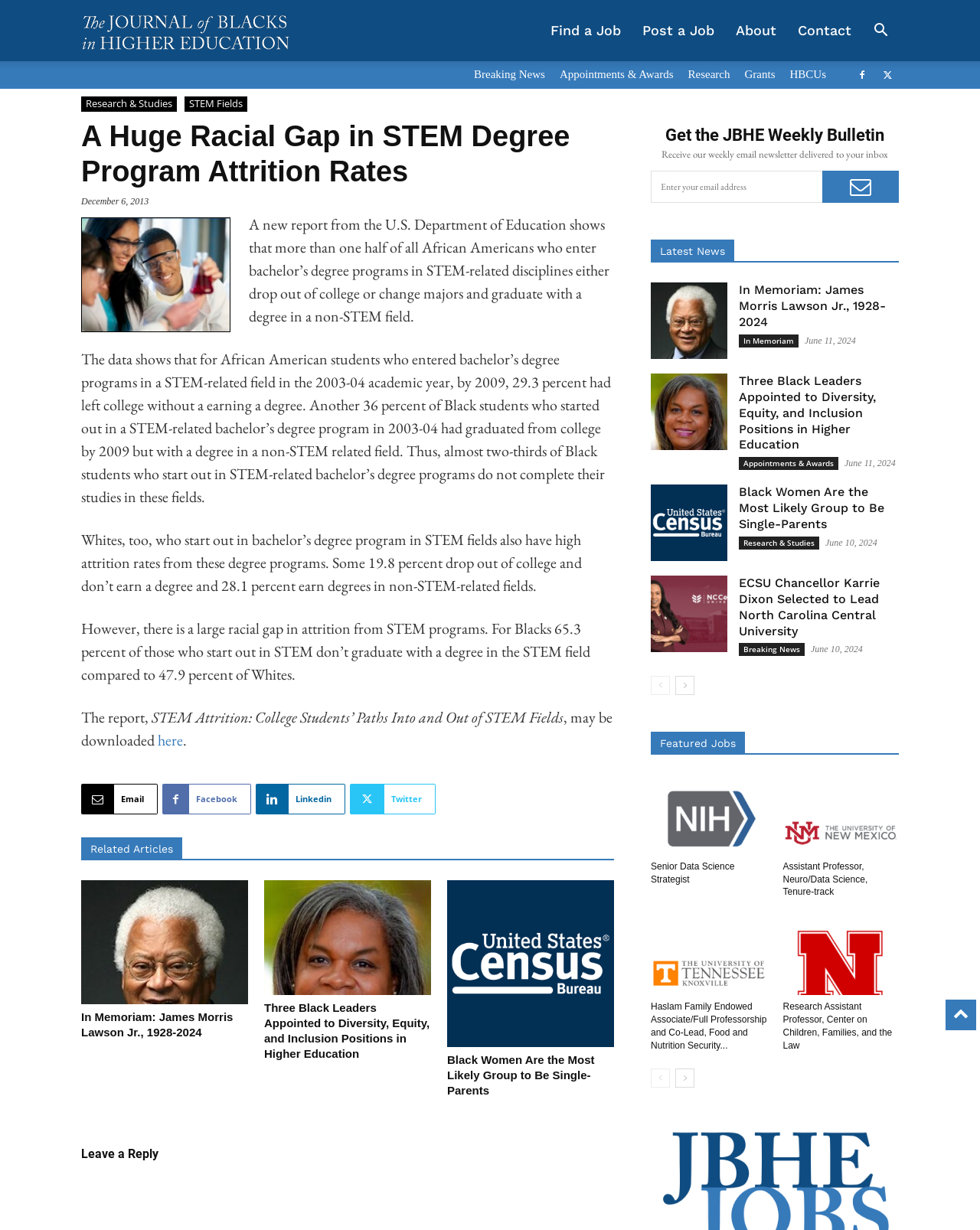Offer a detailed account of what is visible on the webpage.

The webpage is an article from The Journal of Blacks in Higher Education, with a title "A Huge Racial Gap in STEM Degree Program Attrition Rates". At the top, there is a logo and a navigation menu with links to "Find a Job", "Post a Job", "About", "Contact", and a search button. Below the navigation menu, there are several links to different categories, including "Breaking News", "Appointments & Awards", "Research", "Grants", and "HBCUs".

The main article is divided into several sections. The first section has a heading "A Huge Racial Gap in STEM Degree Program Attrition Rates" and a time stamp "December 6, 2013". Below the heading, there is an image related to STEM fields. The article discusses a report from the U.S. Department of Education, which shows that a significant proportion of African American students who start out in STEM-related bachelor's degree programs do not complete their studies in these fields.

The article is followed by several related articles, each with a heading, a brief summary, and an image. These articles are arranged in a grid layout, with three columns. The related articles are categorized under "Latest News" and "In Memoriam".

At the bottom of the page, there is a section for leaving a reply, with a heading "Leave a Reply" and a comment form. There is also a section to subscribe to the JBHE Weekly Bulletin, with a heading "Get the JBHE Weekly Bulletin" and a form to enter an email address.

Throughout the page, there are several social media links, including Email, Facebook, LinkedIn, and Twitter.